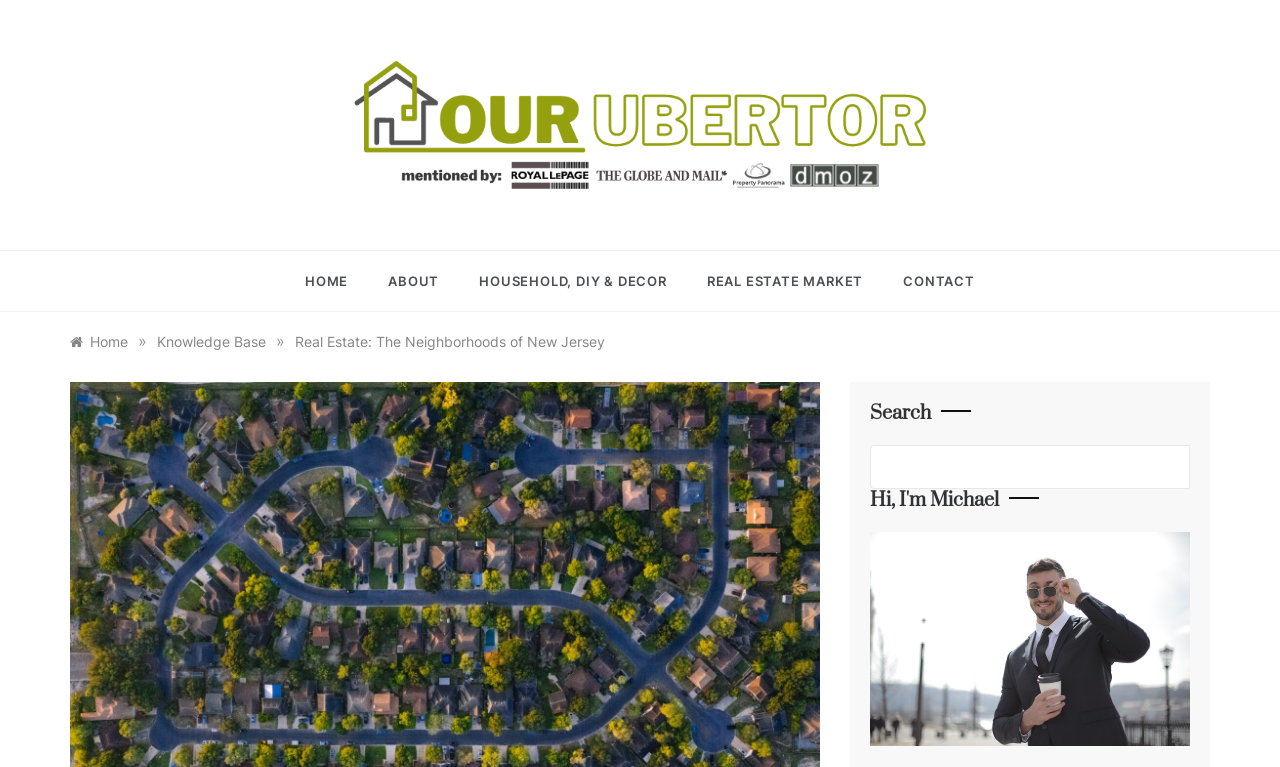Given the element description Real Estate Market, predict the bounding box coordinates for the UI element in the webpage screenshot. The format should be (top-left x, top-left y, bottom-right x, bottom-right y), and the values should be between 0 and 1.

[0.537, 0.327, 0.69, 0.405]